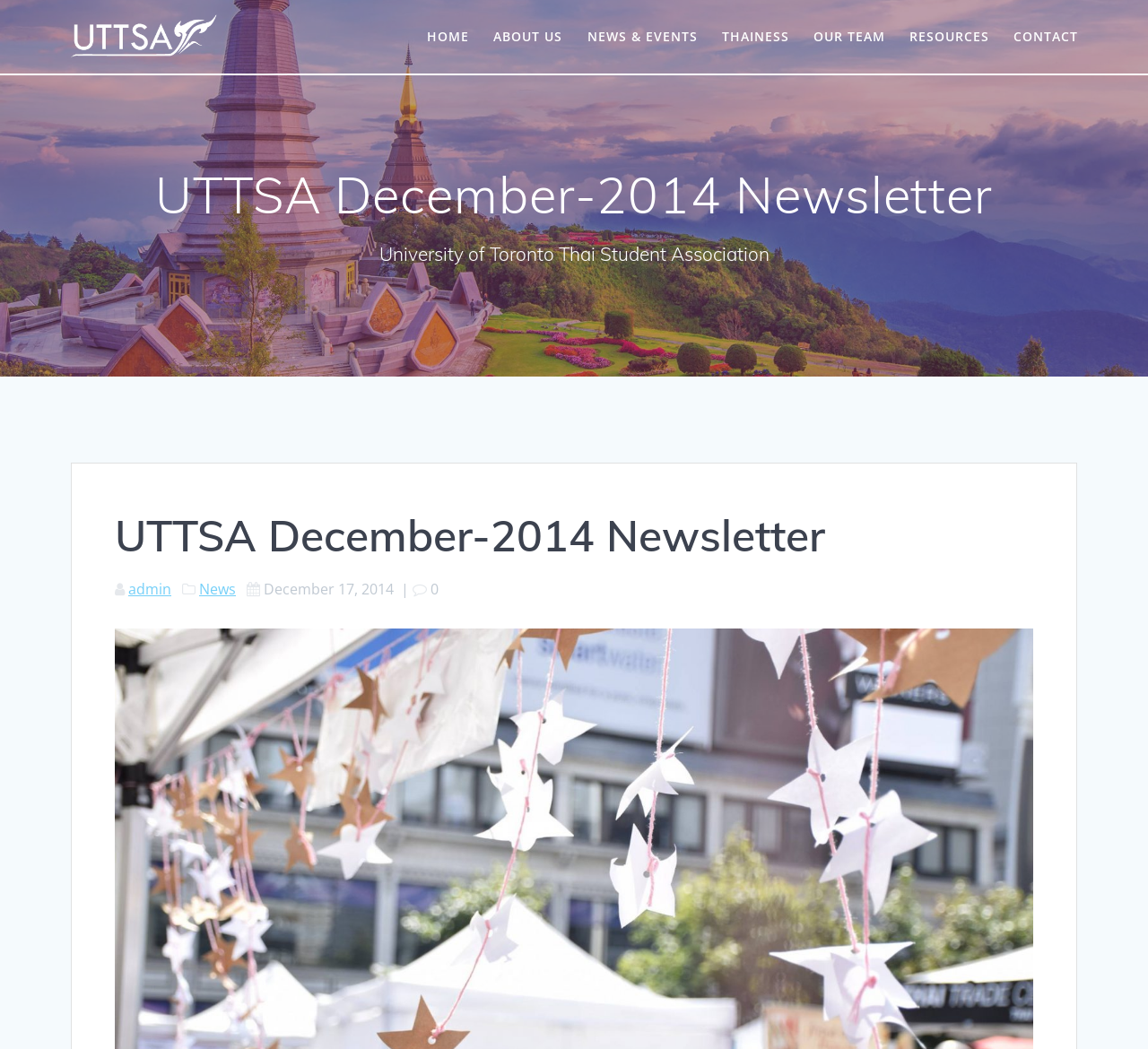Find the bounding box coordinates corresponding to the UI element with the description: "Our Team". The coordinates should be formatted as [left, top, right, bottom], with values as floats between 0 and 1.

[0.709, 0.025, 0.771, 0.045]